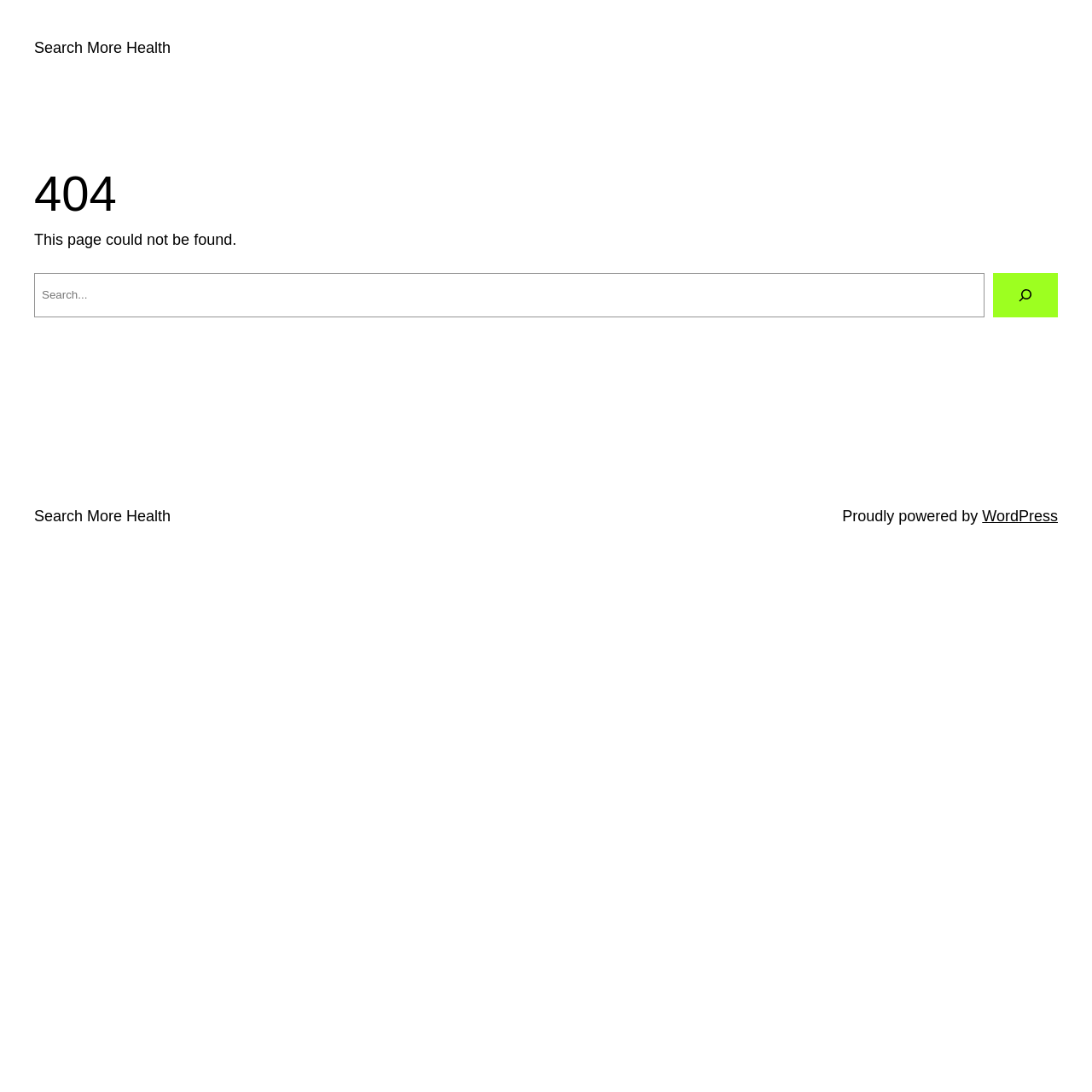Reply to the question with a single word or phrase:
What is the position of the search button?

Right side of the search box